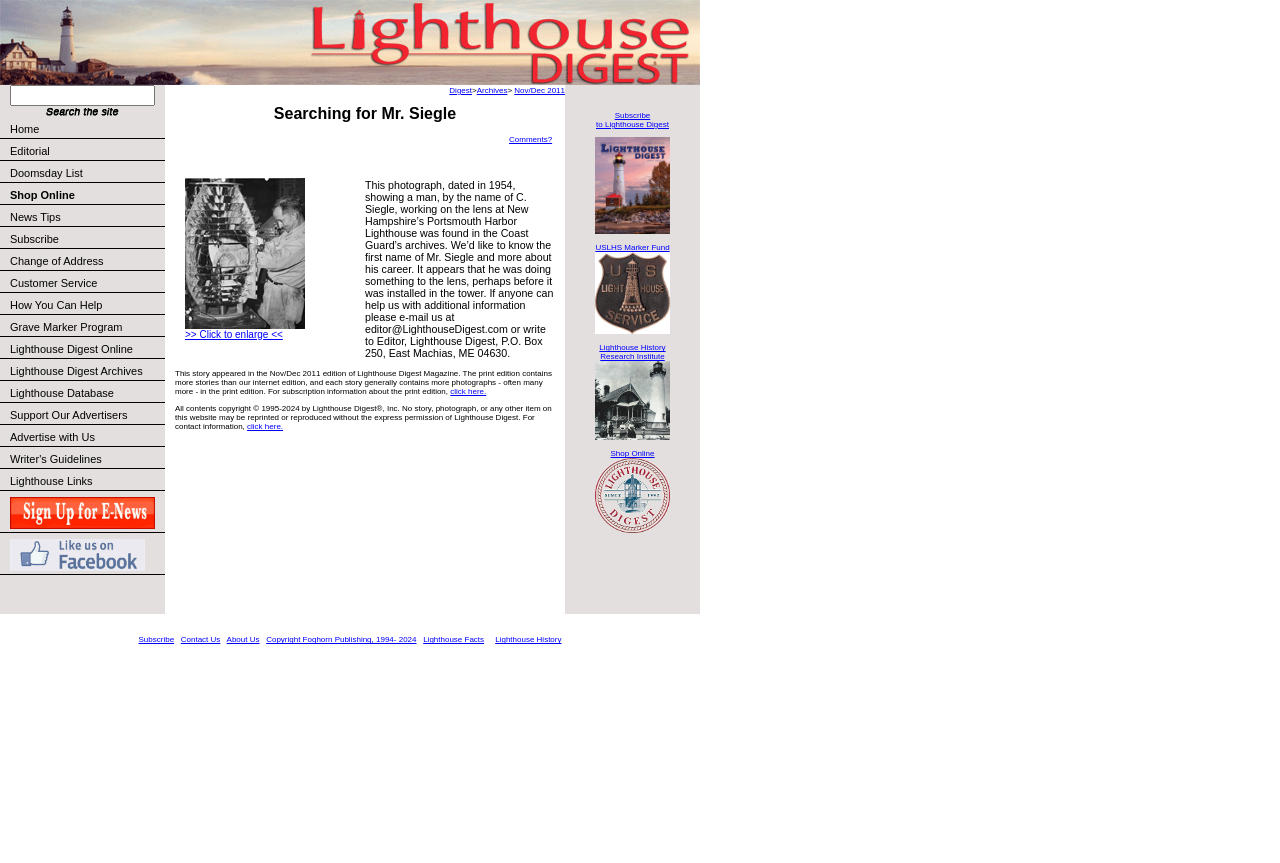What is the name of the magazine mentioned on the webpage?
Provide a thorough and detailed answer to the question.

The answer can be found in the text description, which states 'This story appeared in the Nov/Dec 2011 edition of Lighthouse Digest Magazine.'